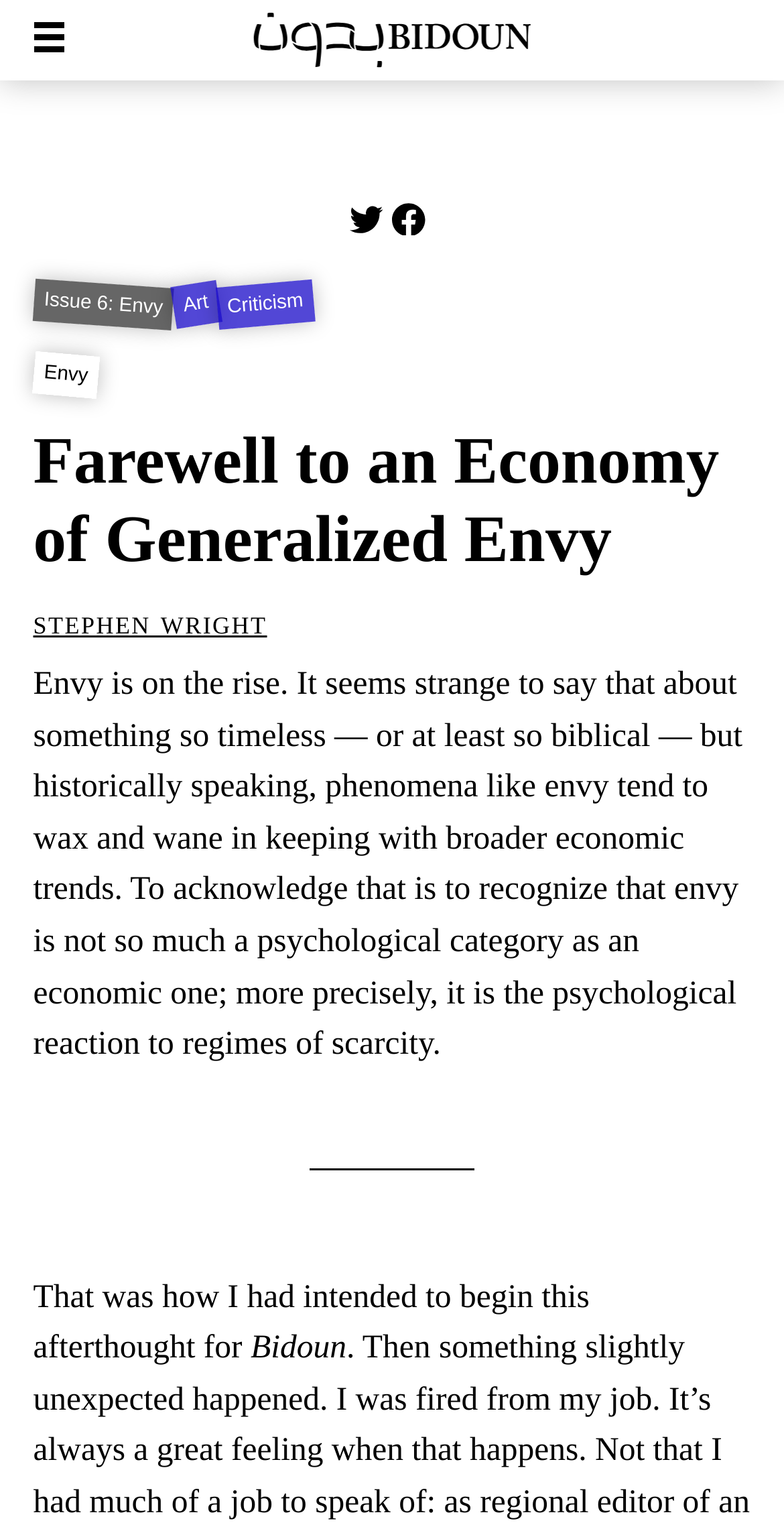Determine the bounding box coordinates of the section I need to click to execute the following instruction: "browse November 2019". Provide the coordinates as four float numbers between 0 and 1, i.e., [left, top, right, bottom].

None